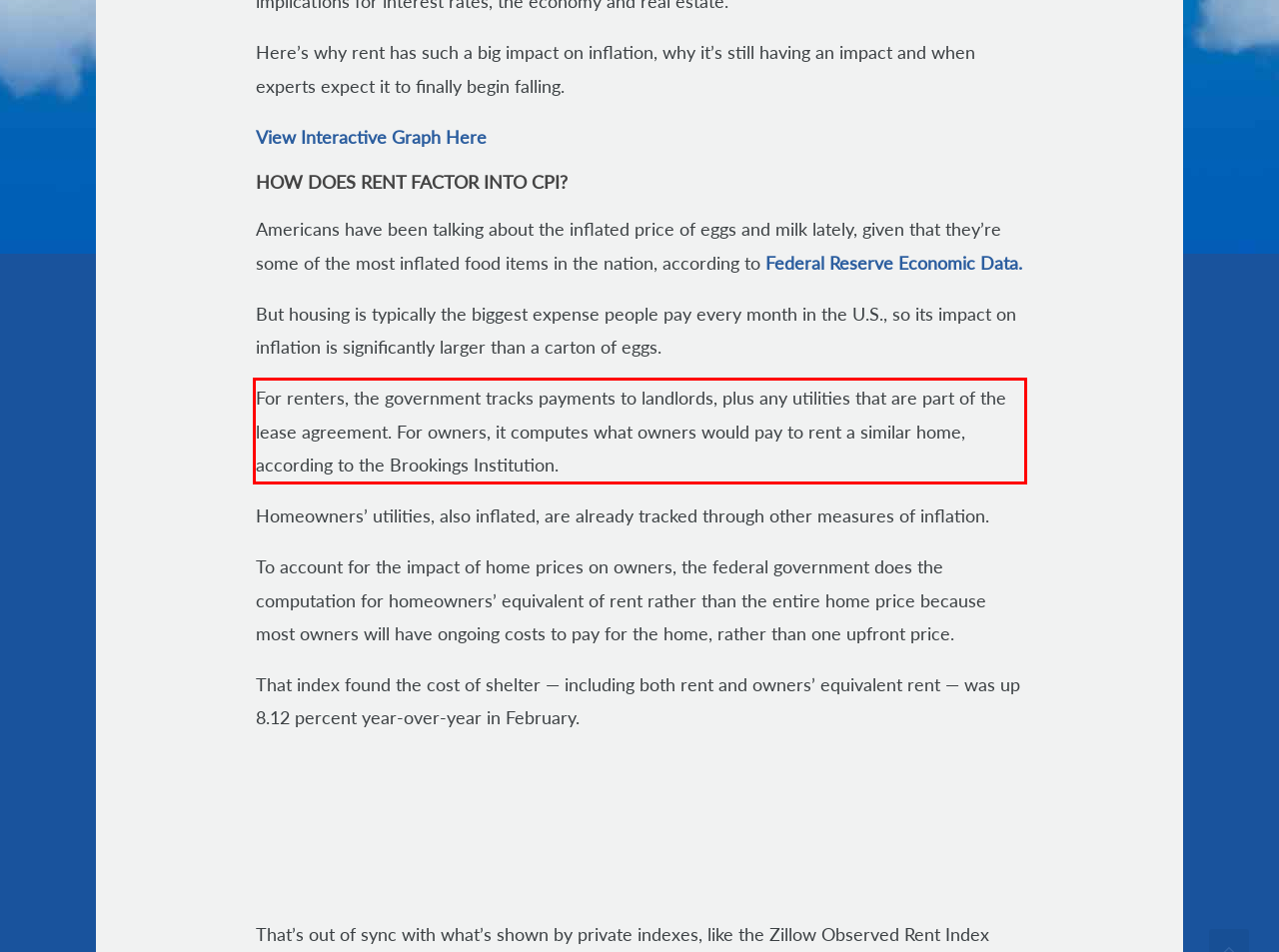You have a screenshot of a webpage with a UI element highlighted by a red bounding box. Use OCR to obtain the text within this highlighted area.

For renters, the government tracks payments to landlords, plus any utilities that are part of the lease agreement. For owners, it computes what owners would pay to rent a similar home, according to the Brookings Institution.